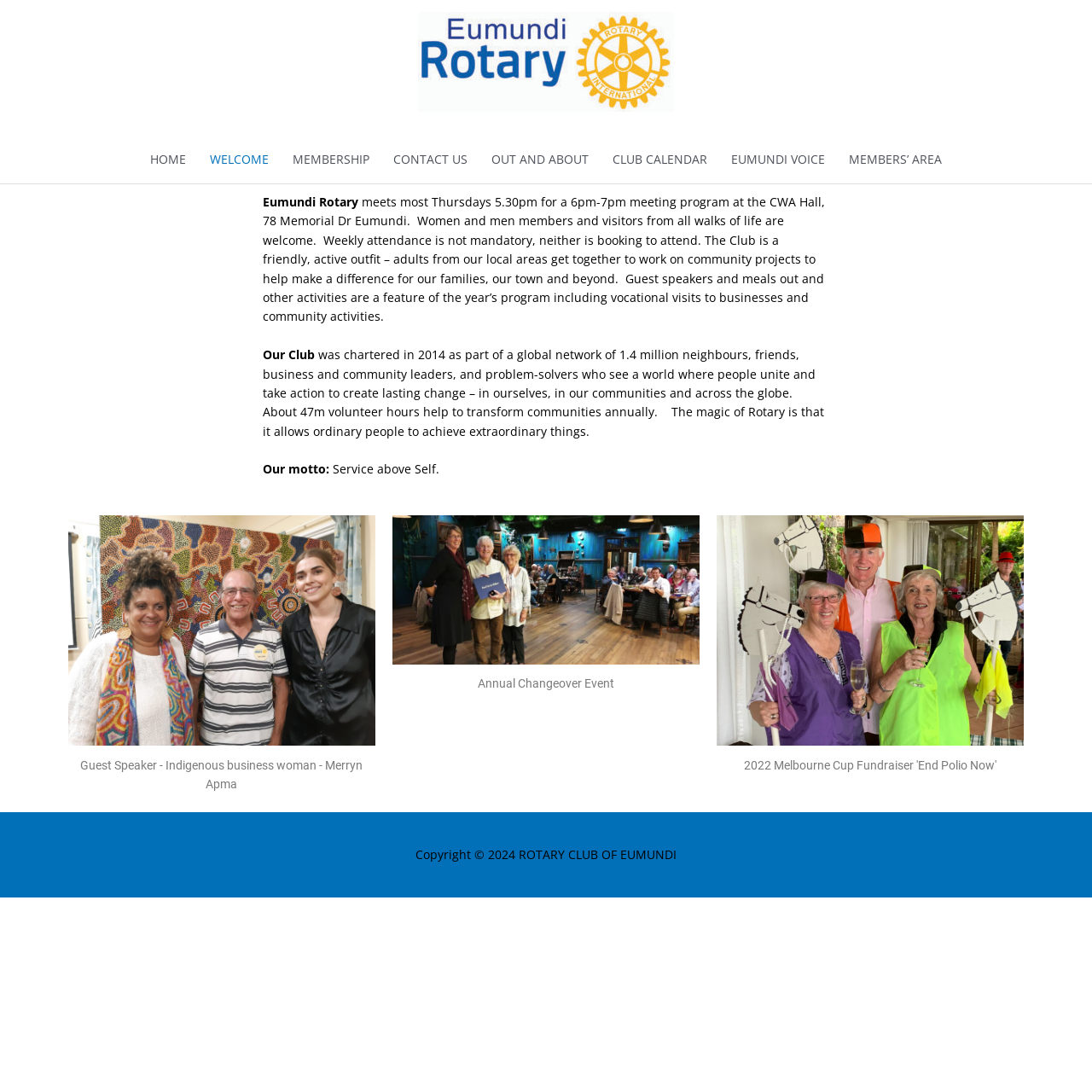Highlight the bounding box coordinates of the element that should be clicked to carry out the following instruction: "View the CLUB CALENDAR". The coordinates must be given as four float numbers ranging from 0 to 1, i.e., [left, top, right, bottom].

[0.55, 0.124, 0.659, 0.168]